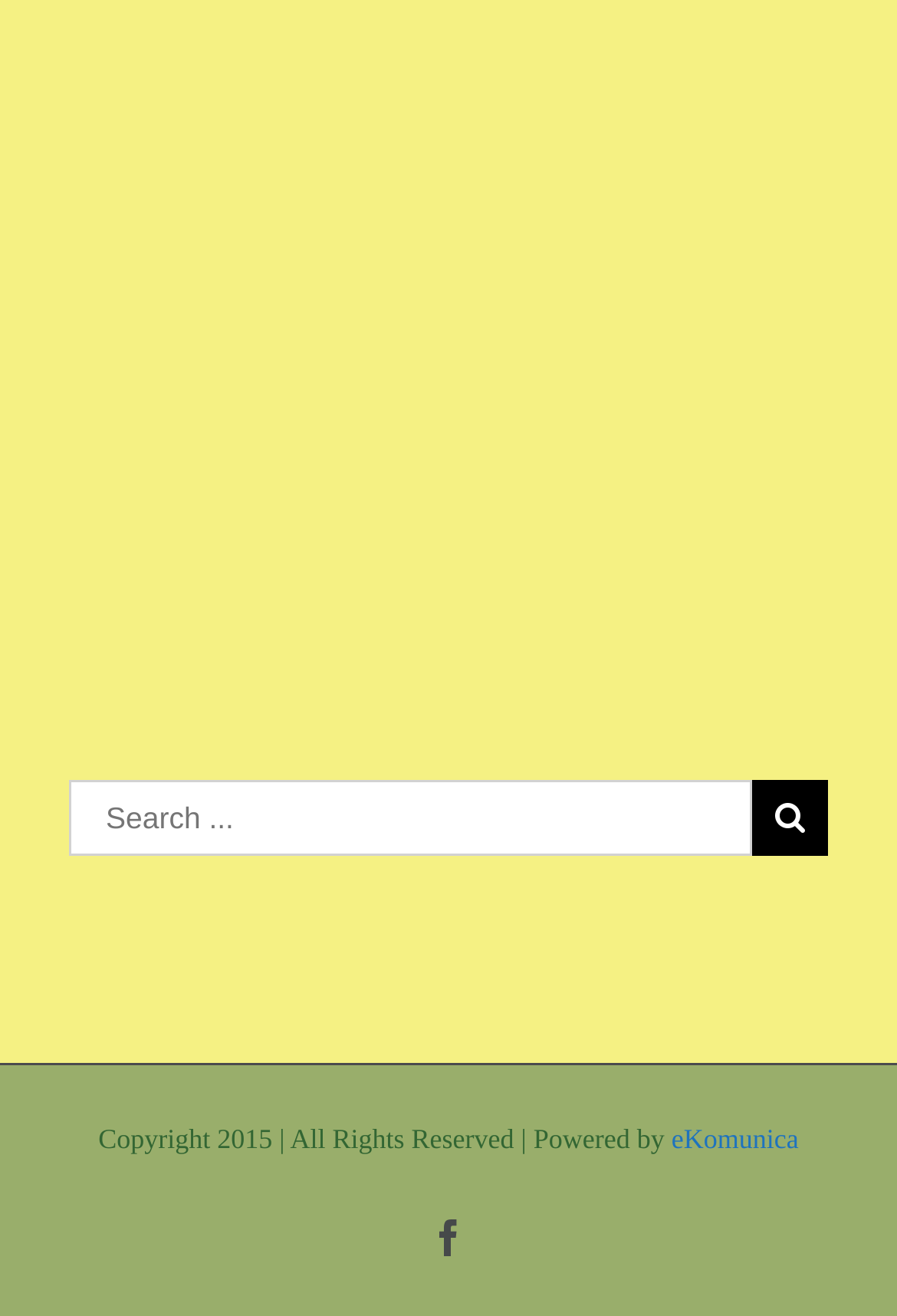Can you look at the image and give a comprehensive answer to the question:
What is the name of the company powering the website?

The footer section mentions 'Powered by eKomunica', indicating that eKomunica is the company powering the website.